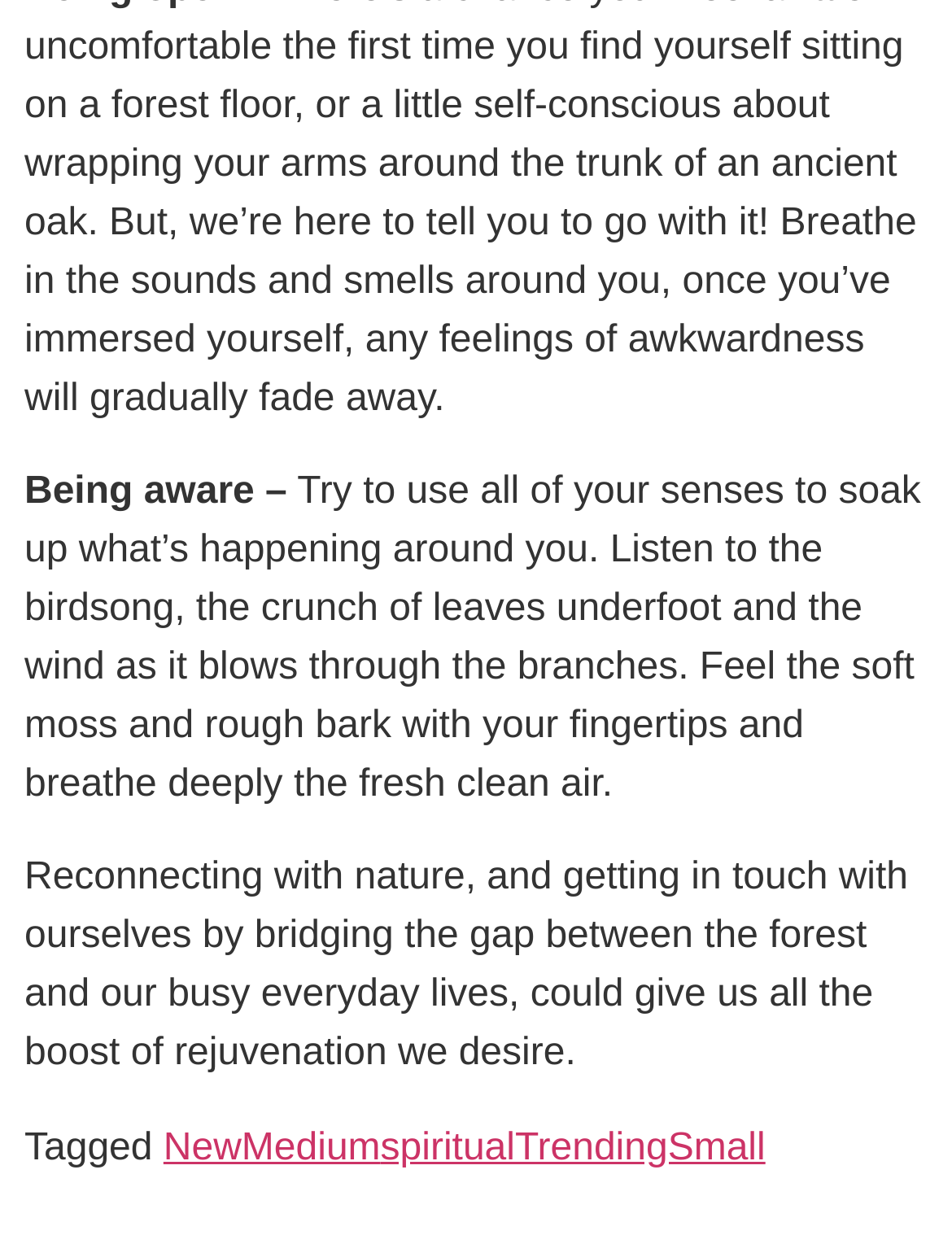What is the benefit of reconnecting with nature? From the image, respond with a single word or brief phrase.

Rejuvenation